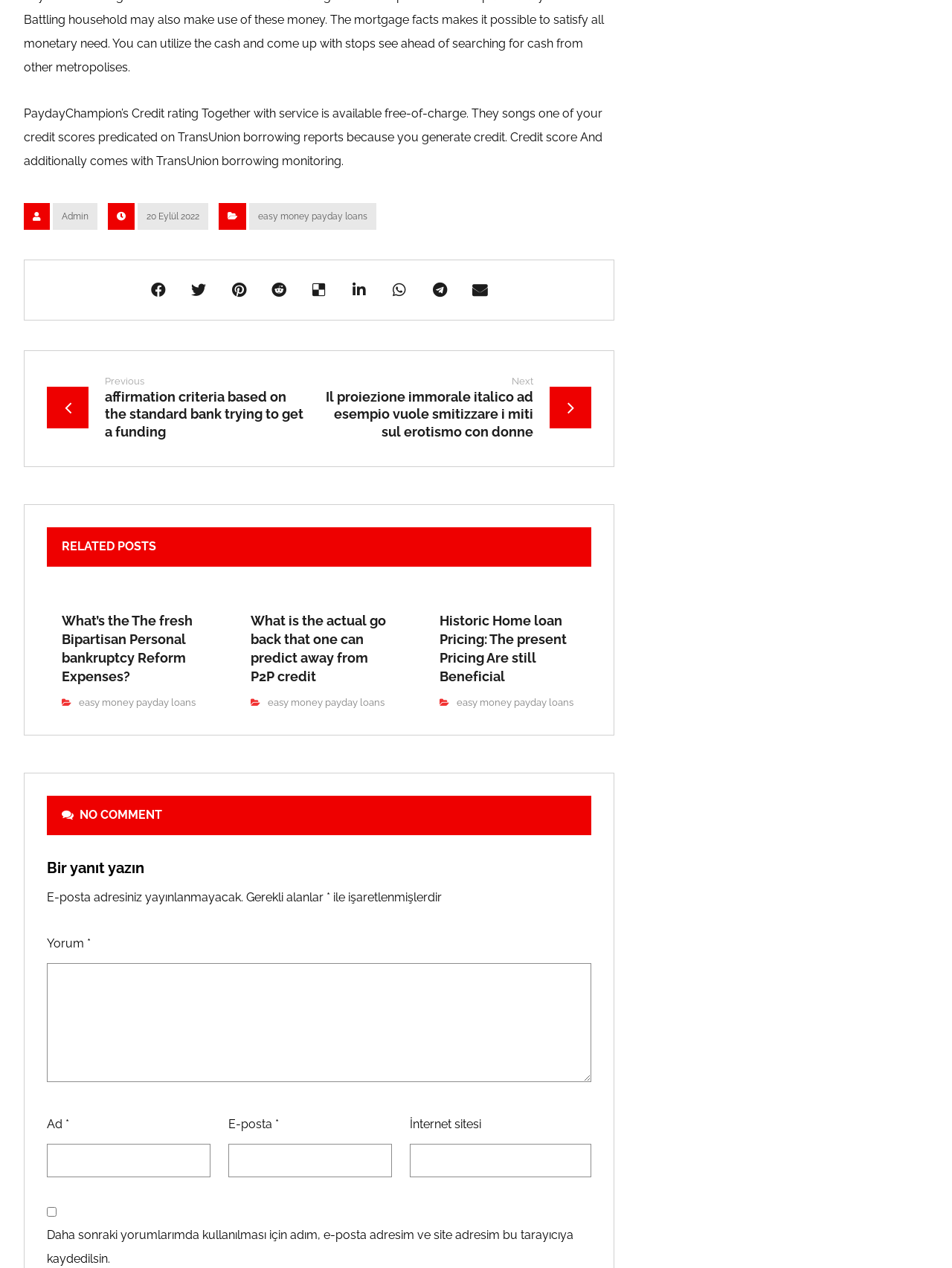Highlight the bounding box coordinates of the element that should be clicked to carry out the following instruction: "Write a comment in the text box". The coordinates must be given as four float numbers ranging from 0 to 1, i.e., [left, top, right, bottom].

[0.049, 0.759, 0.621, 0.853]